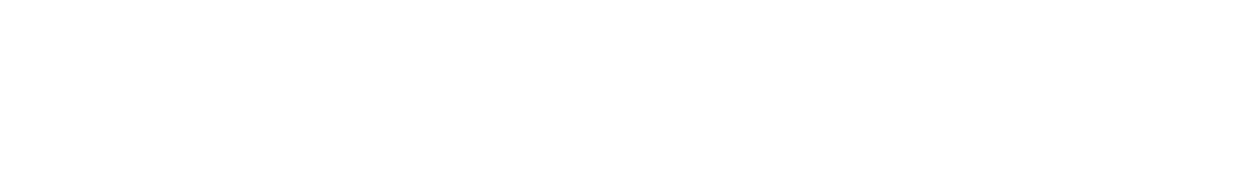Please answer the following query using a single word or phrase: 
What is the purpose of the die?

Gaming or decision-making